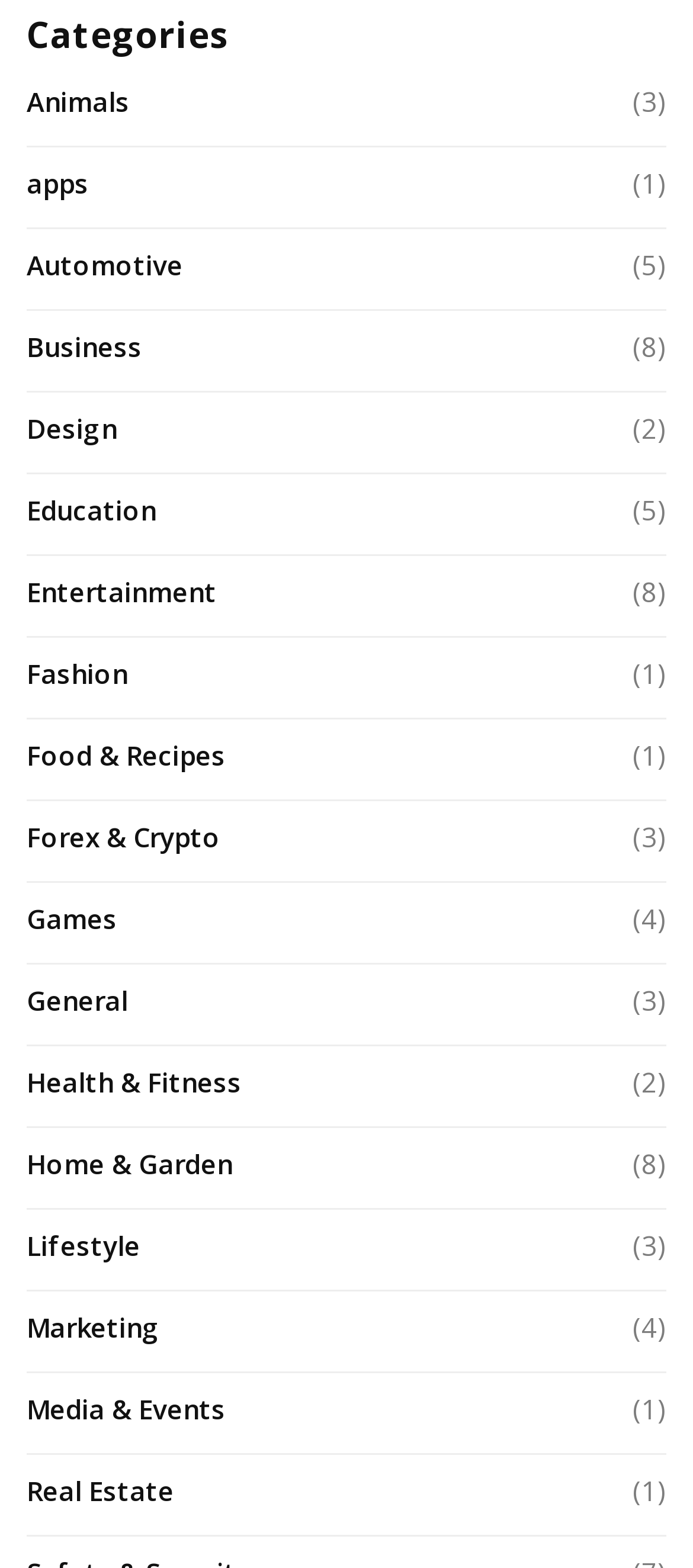Refer to the image and provide a thorough answer to this question:
Is 'Education' a category?

I found a link for 'Education' under the 'Categories' heading, which indicates that it is a category on this webpage.